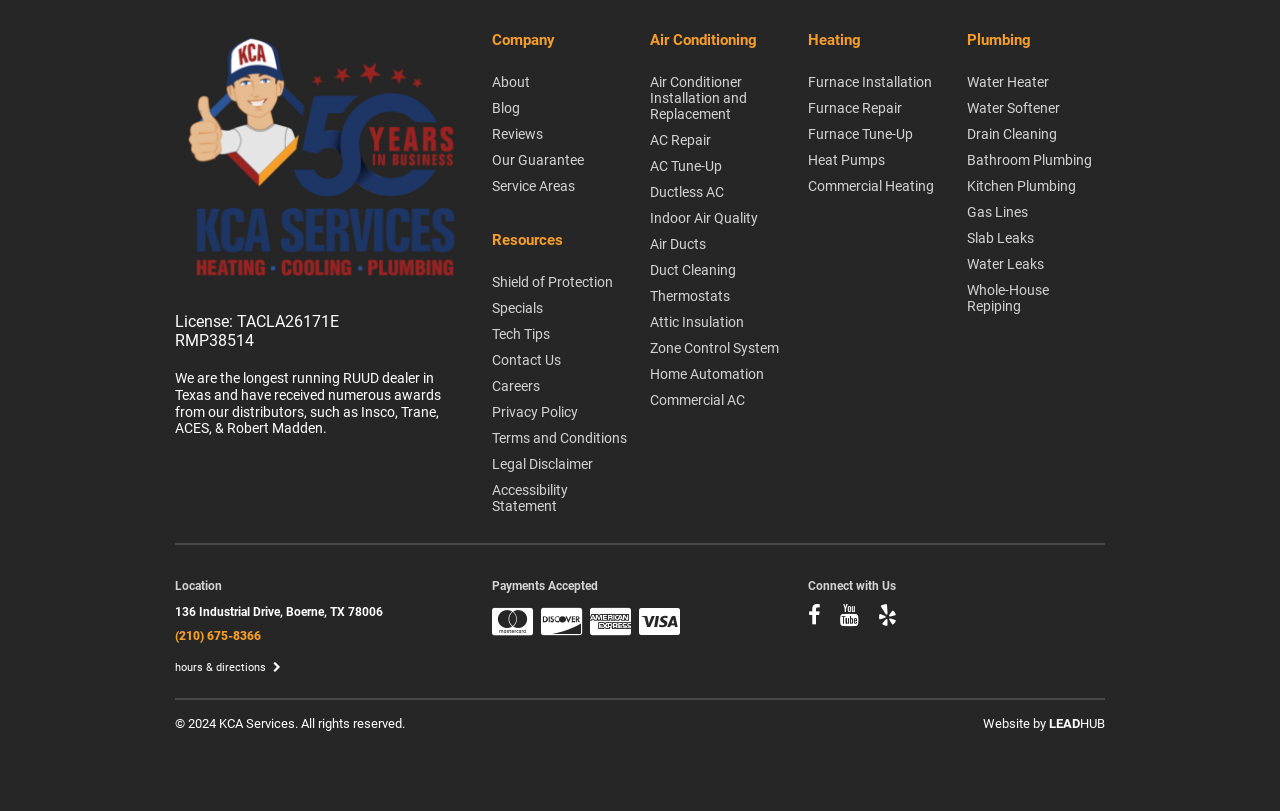Given the element description, predict the bounding box coordinates in the format (top-left x, top-left y, bottom-right x, bottom-right y), using floating point numbers between 0 and 1: Air Conditioner Installation and Replacement

[0.508, 0.086, 0.616, 0.157]